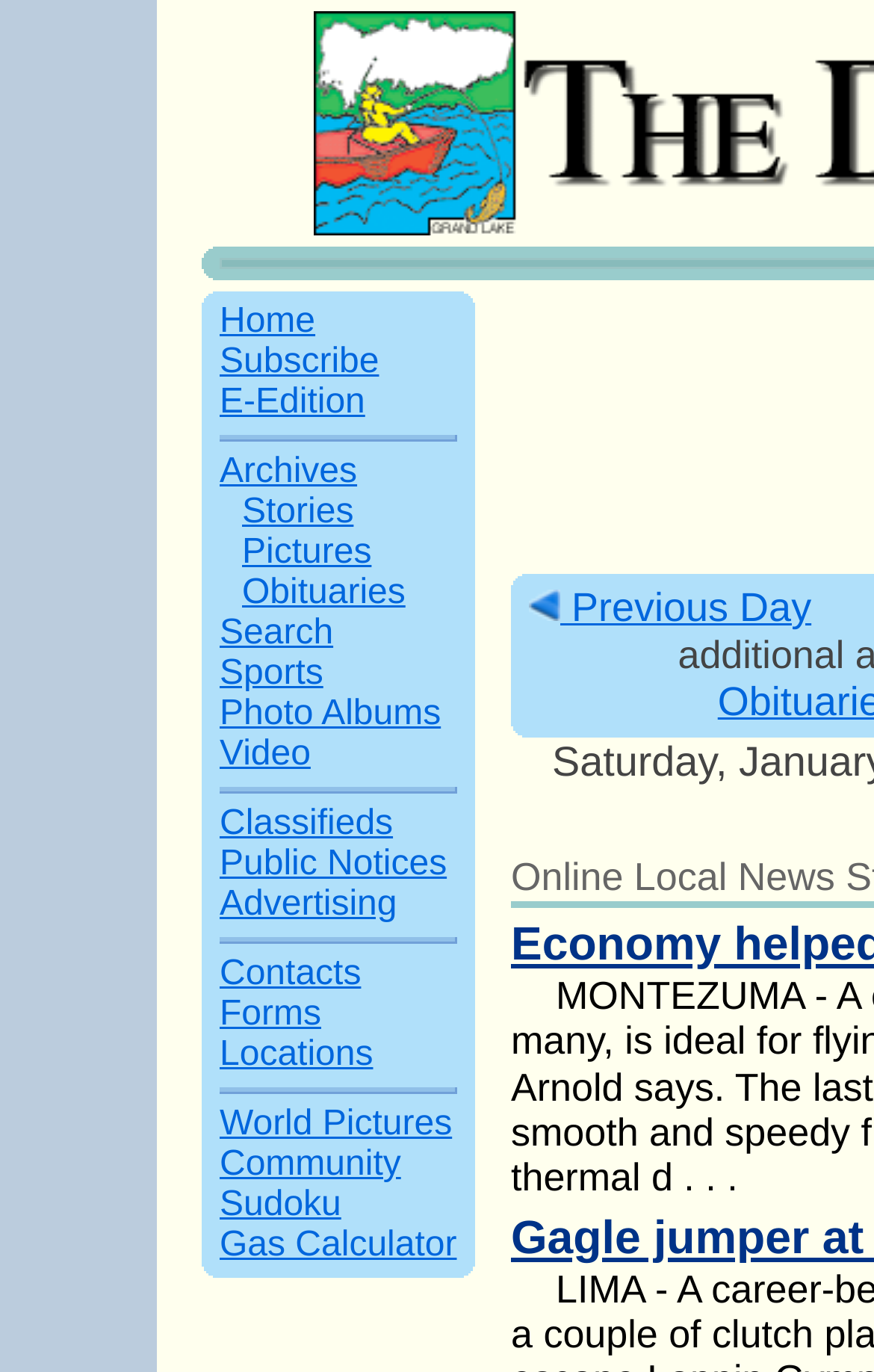How many links are in the top navigation bar?
Answer with a single word or short phrase according to what you see in the image.

21